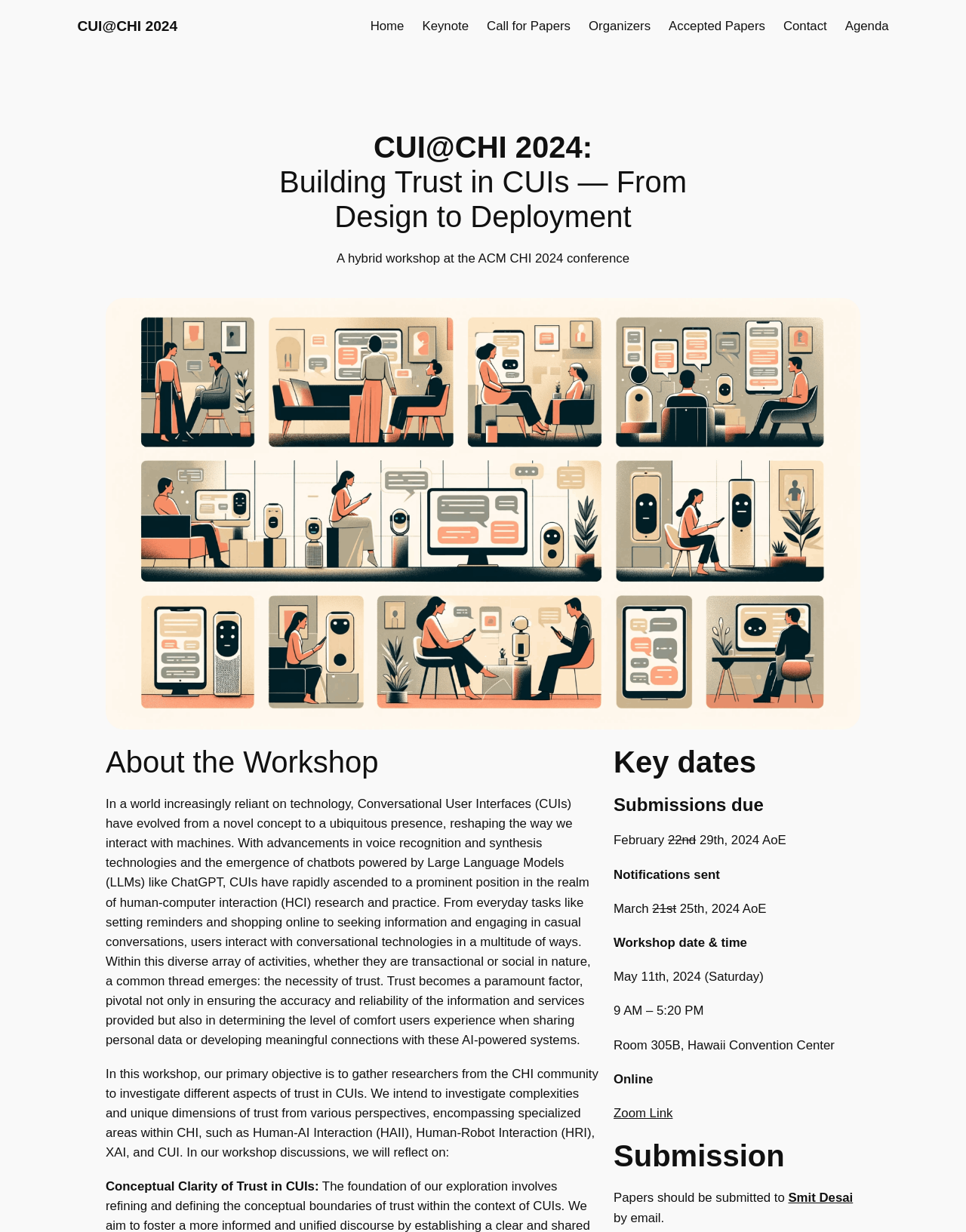Specify the bounding box coordinates of the region I need to click to perform the following instruction: "Read more about the 'Call for Papers'". The coordinates must be four float numbers in the range of 0 to 1, i.e., [left, top, right, bottom].

[0.504, 0.013, 0.591, 0.029]